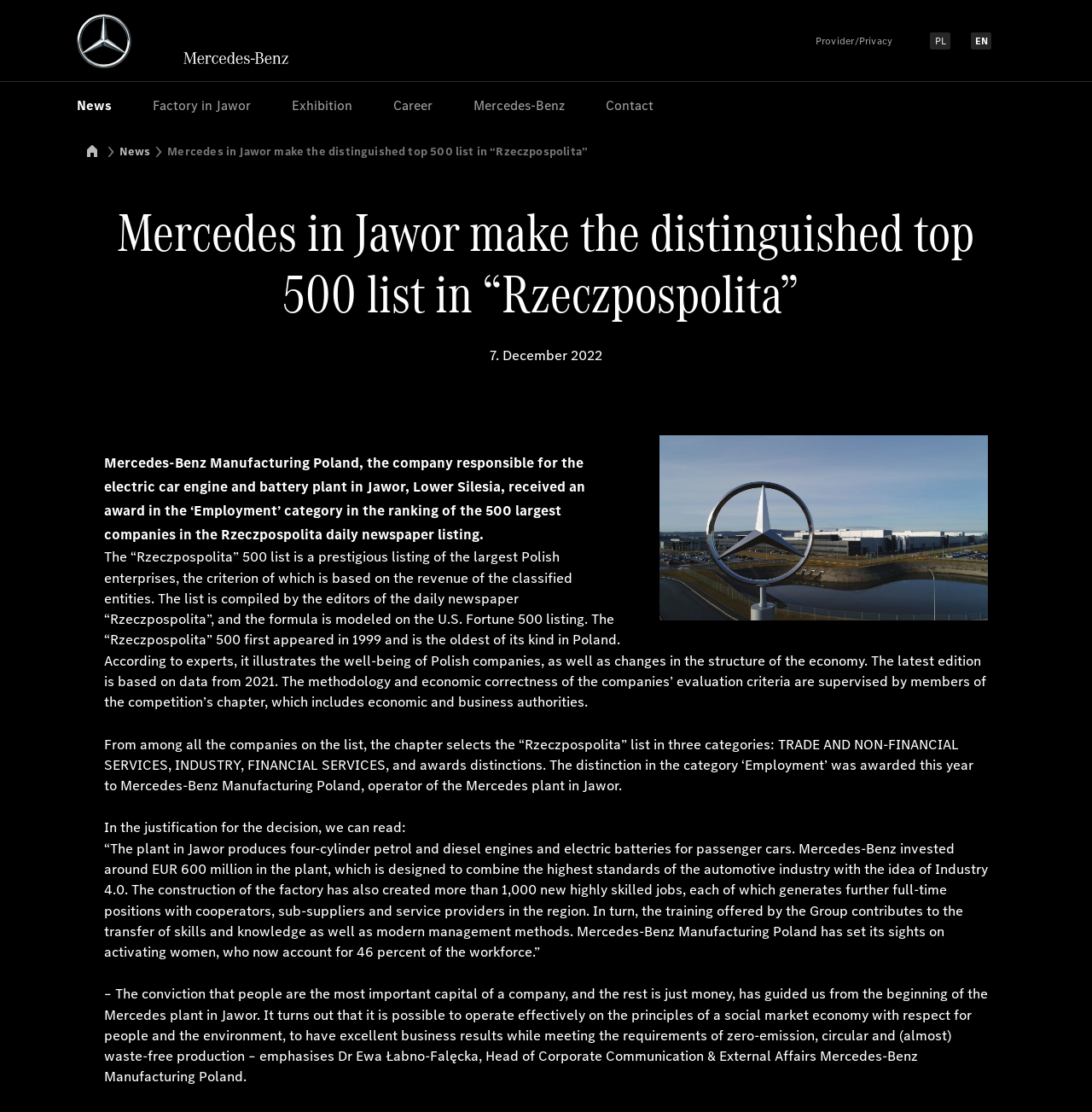Provide an in-depth caption for the webpage.

This webpage appears to be a news article from Mercedes-Benz's website, specifically about the company's factory in Jawor, Poland, making it to the top 500 list in "Rzeczpospolita" daily newspaper. 

At the top left, there is a small image and a link. Below this, there is a navigation menu with links to "Provider/Privacy", "Language Navigation", and "Main Navigation" which includes buttons to "News", "Factory in Jawor", "Exhibition", "Career", "Mercedes-Benz", and "Contact". 

On the left side, there are three links: "Mercedes-Benz Manufacturing Poland", "News", and the title of the article "Mercedes in Jawor make the distinguished top 500 list in “Rzeczpospolita”". 

The main content of the article is on the right side, starting with a heading that matches the title of the article. Below this, there is a time stamp "7. December 2022". 

Following this, there is a large image that takes up most of the width of the page. 

The article's text is divided into four paragraphs. The first paragraph explains that Mercedes-Benz Manufacturing Poland received an award in the "Employment" category in the ranking of the 500 largest companies in the Rzeczpospolita daily newspaper listing. 

The second paragraph describes the "Rzeczpospolita" 500 list, its criteria, and its history. 

The third paragraph explains that Mercedes-Benz Manufacturing Poland was awarded a distinction in the category "Employment" and provides a justification for the decision. 

The fourth paragraph is a quote from Dr Ewa Łabno-Falęcka, Head of Corporate Communication & External Affairs Mercedes-Benz Manufacturing Poland, emphasizing the importance of people and the environment in the company's operations.